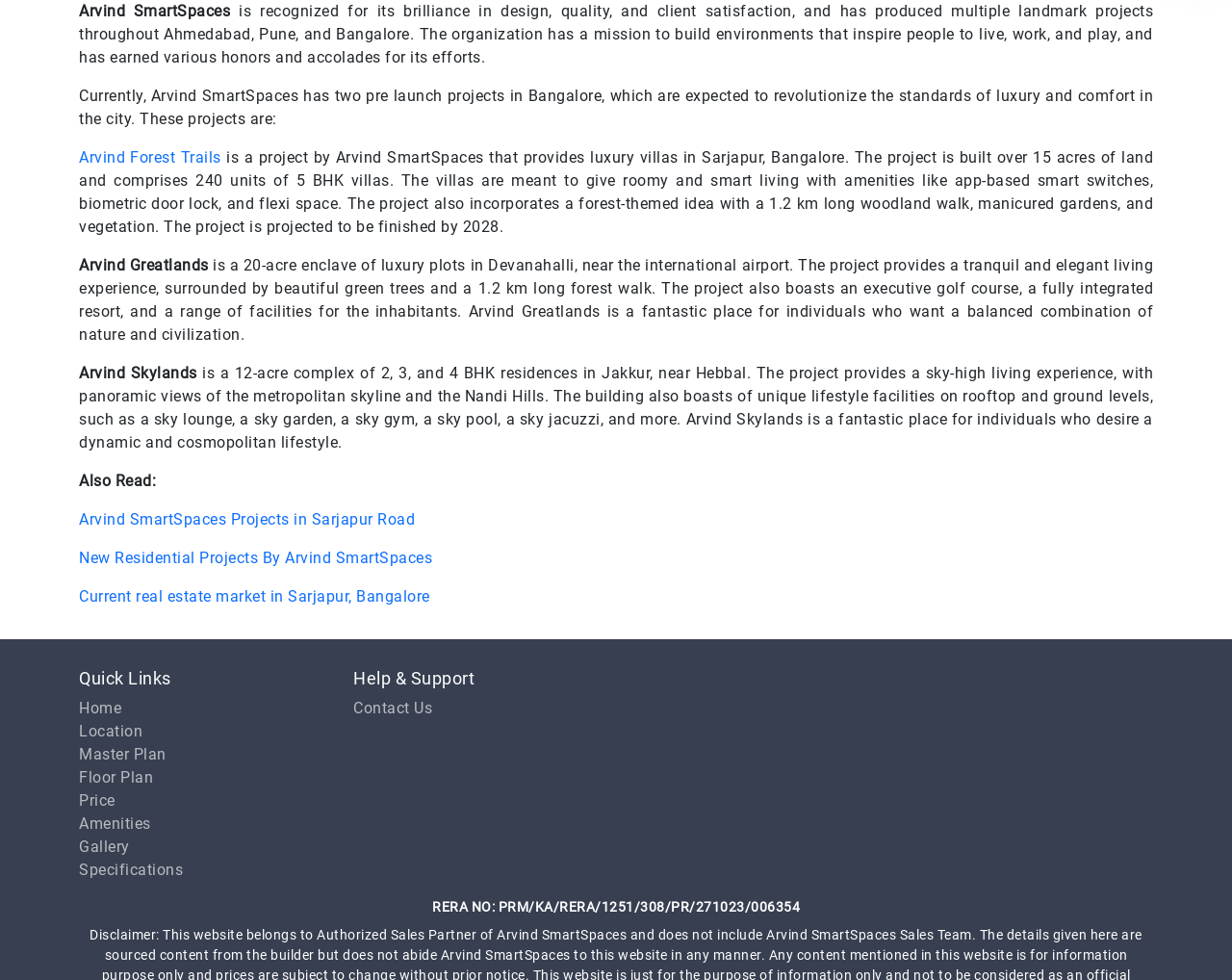Provide the bounding box coordinates for the UI element that is described as: "Floor Plan".

[0.064, 0.784, 0.124, 0.803]